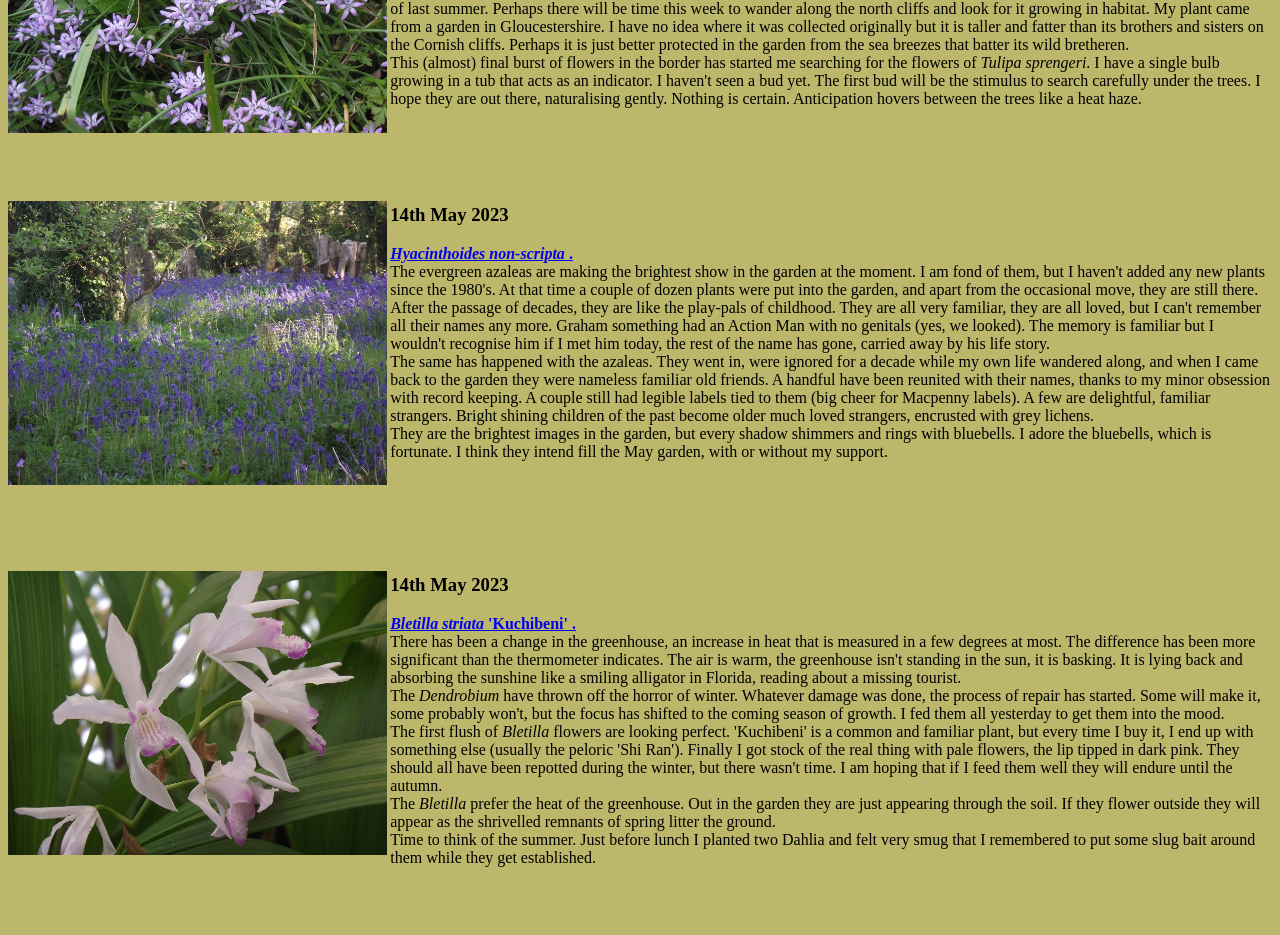Based on the element description "Hyacinthoides non-scripta .", predict the bounding box coordinates of the UI element.

[0.305, 0.261, 0.448, 0.28]